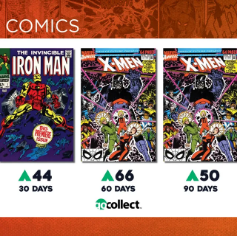What is the percentage increase in value of 'The Invincible Iron Man' over the past 90 days?
Look at the image and answer the question with a single word or phrase.

50%